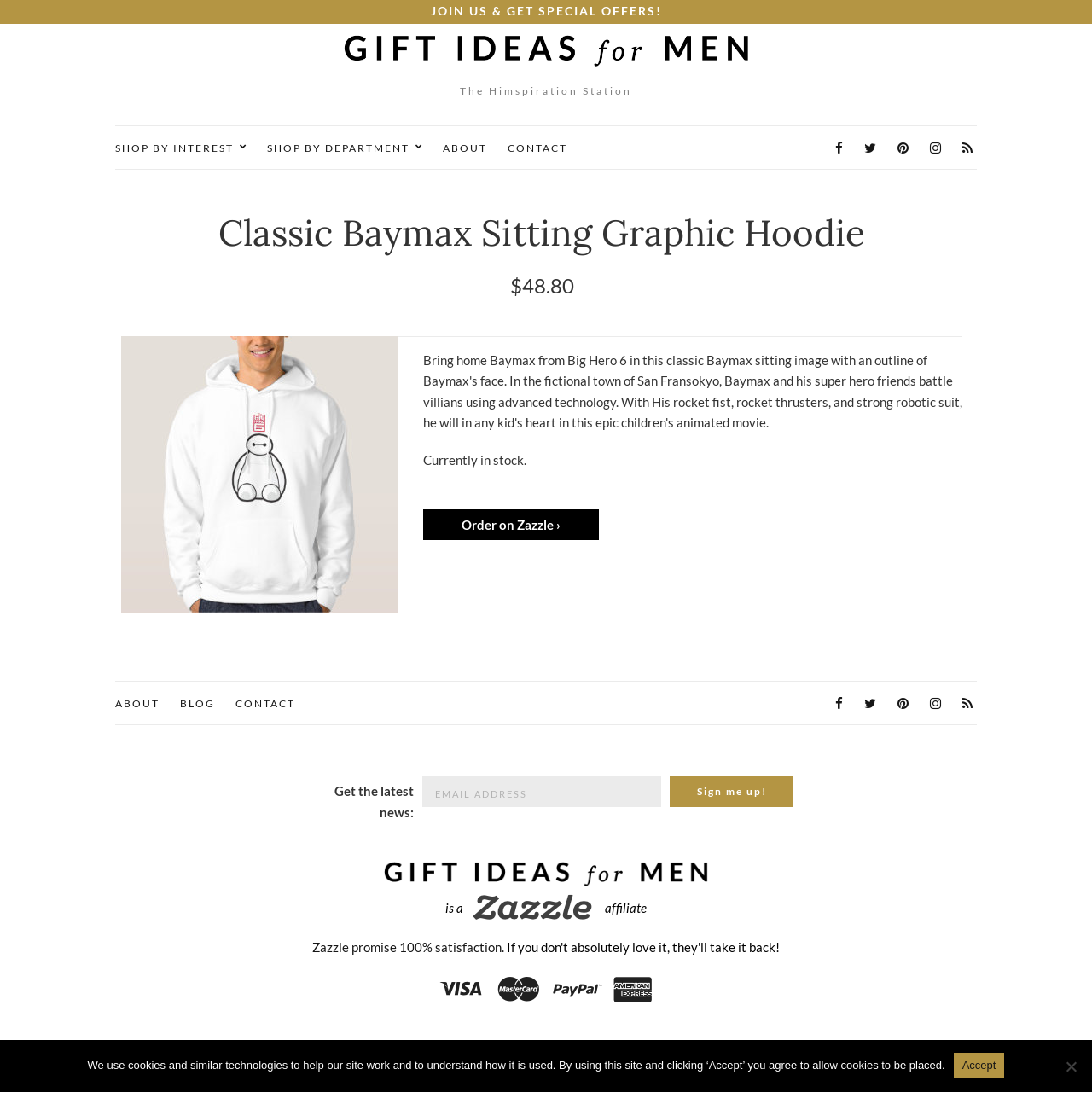What is the name of the product on this webpage?
Refer to the image and respond with a one-word or short-phrase answer.

Classic Baymax Sitting Graphic Hoodie